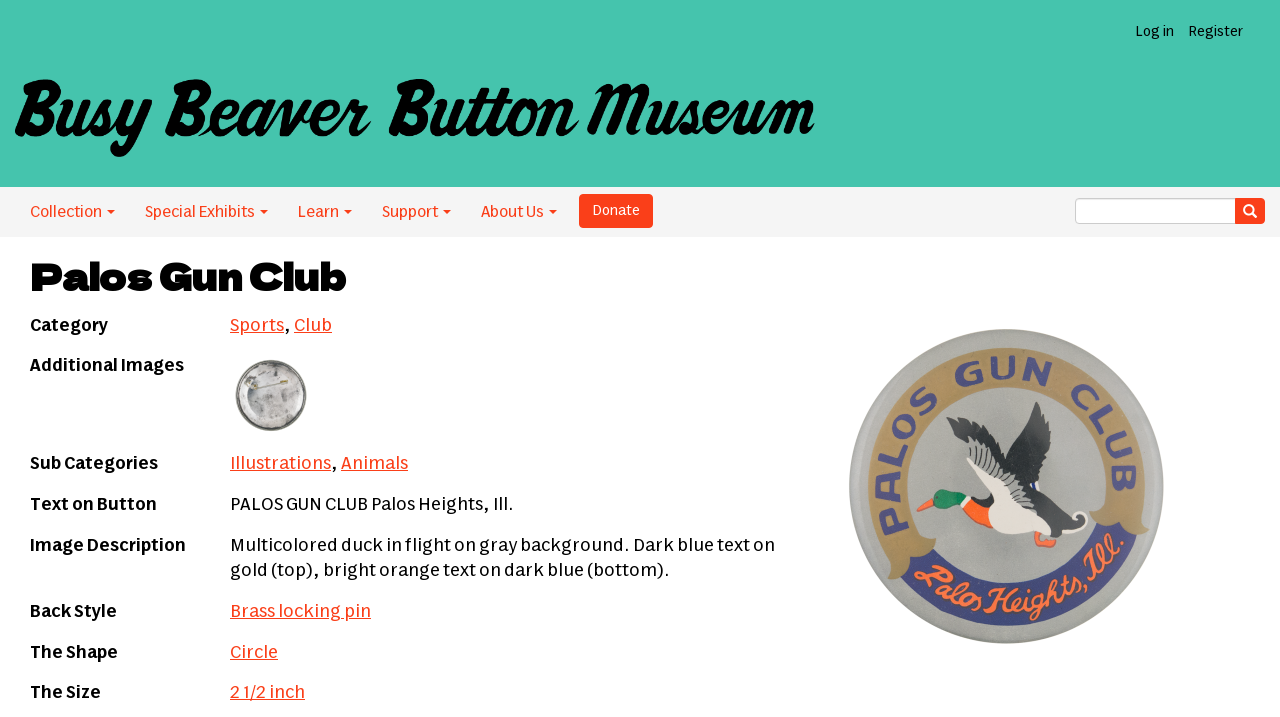Locate the bounding box coordinates of the clickable area needed to fulfill the instruction: "Search for something".

[0.965, 0.276, 0.988, 0.312]